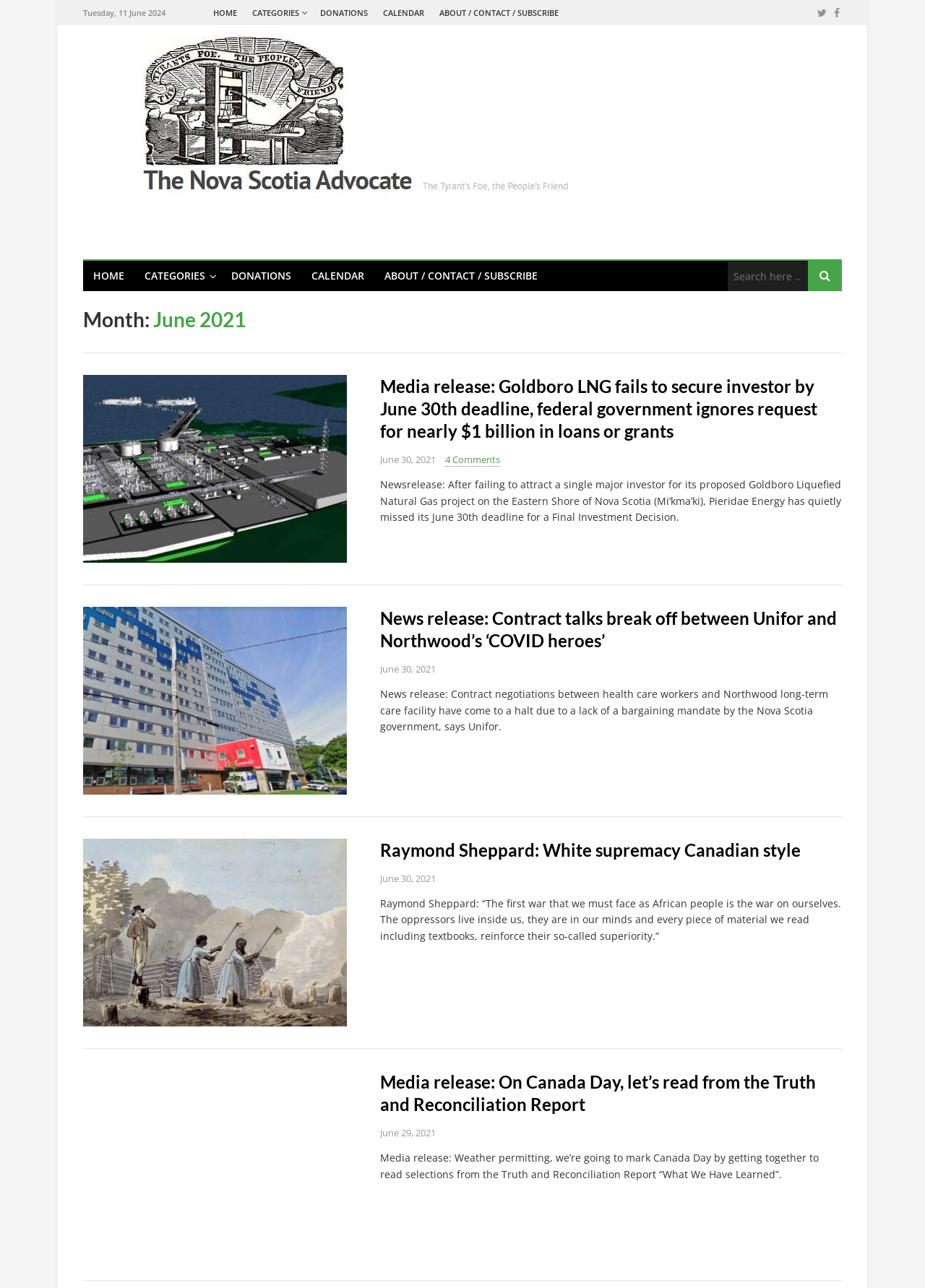Provide a comprehensive caption for the webpage.

The webpage is titled "June 2021 - Nova Scotia Advocate" and appears to be a news or blog website. At the top, there is a horizontal navigation menu with links to "HOME", "CATEGORIES", "DONATIONS", "CALENDAR", and "ABOUT / CONTACT / SUBSCRIBE". Below this menu, there is a search bar with a magnifying glass icon.

The main content of the page is divided into four sections, each containing a news article or release. The first section has a heading "Month: June 2021" and features a news release about Goldboro LNG failing to secure an investor by June 30th deadline. The article includes an image and a link to read more.

The second section features a news release about contract talks breaking off between Unifor and Northwood's 'COVID heroes'. This article also includes an image and a link to read more.

The third section has an article titled "Raymond Sheppard: White supremacy Canadian style" and includes an image and a link to read more.

The fourth and final section features a media release about reading from the Truth and Reconciliation Report on Canada Day. This article also includes an image and a link to read more.

Each article section includes a timestamp indicating when the article was published, and some have a comment count. The webpage has a total of four images, all of which are associated with the news articles.